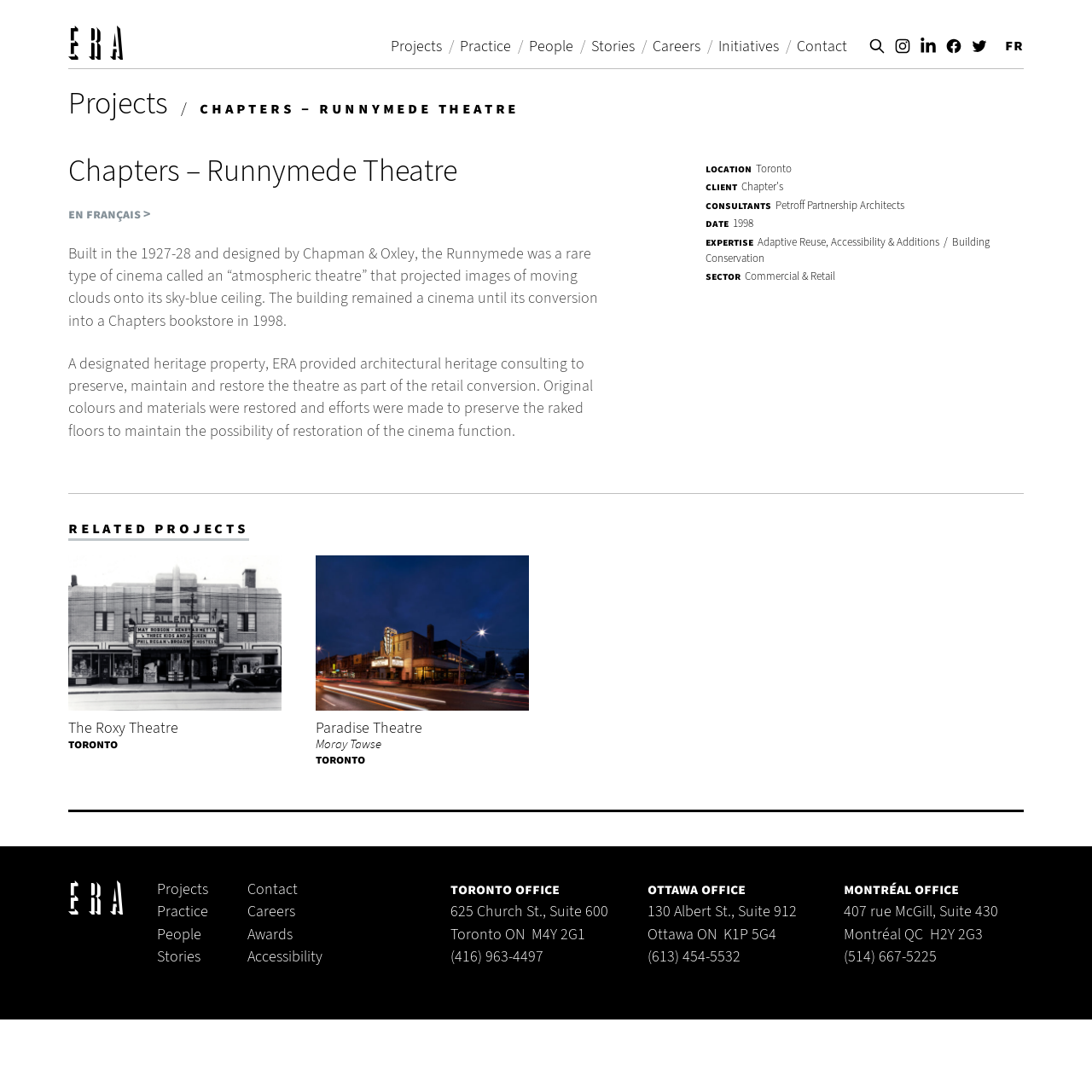Please determine the bounding box coordinates of the element's region to click for the following instruction: "click the 'Projects' link in the main navigation".

[0.358, 0.033, 0.405, 0.052]